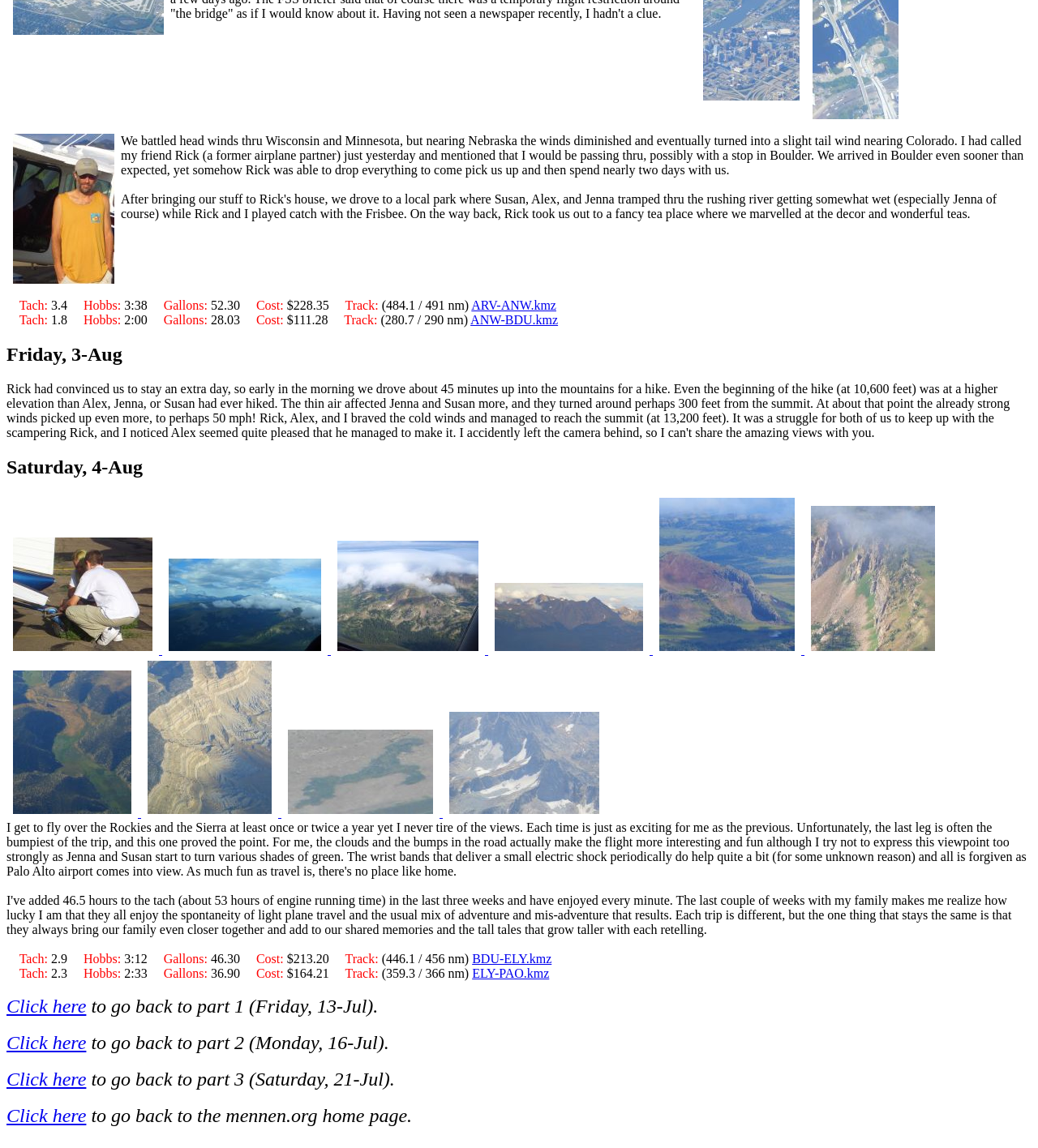Please locate the bounding box coordinates for the element that should be clicked to achieve the following instruction: "Visit the Caught in the Crossfire website". Ensure the coordinates are given as four float numbers between 0 and 1, i.e., [left, top, right, bottom].

None